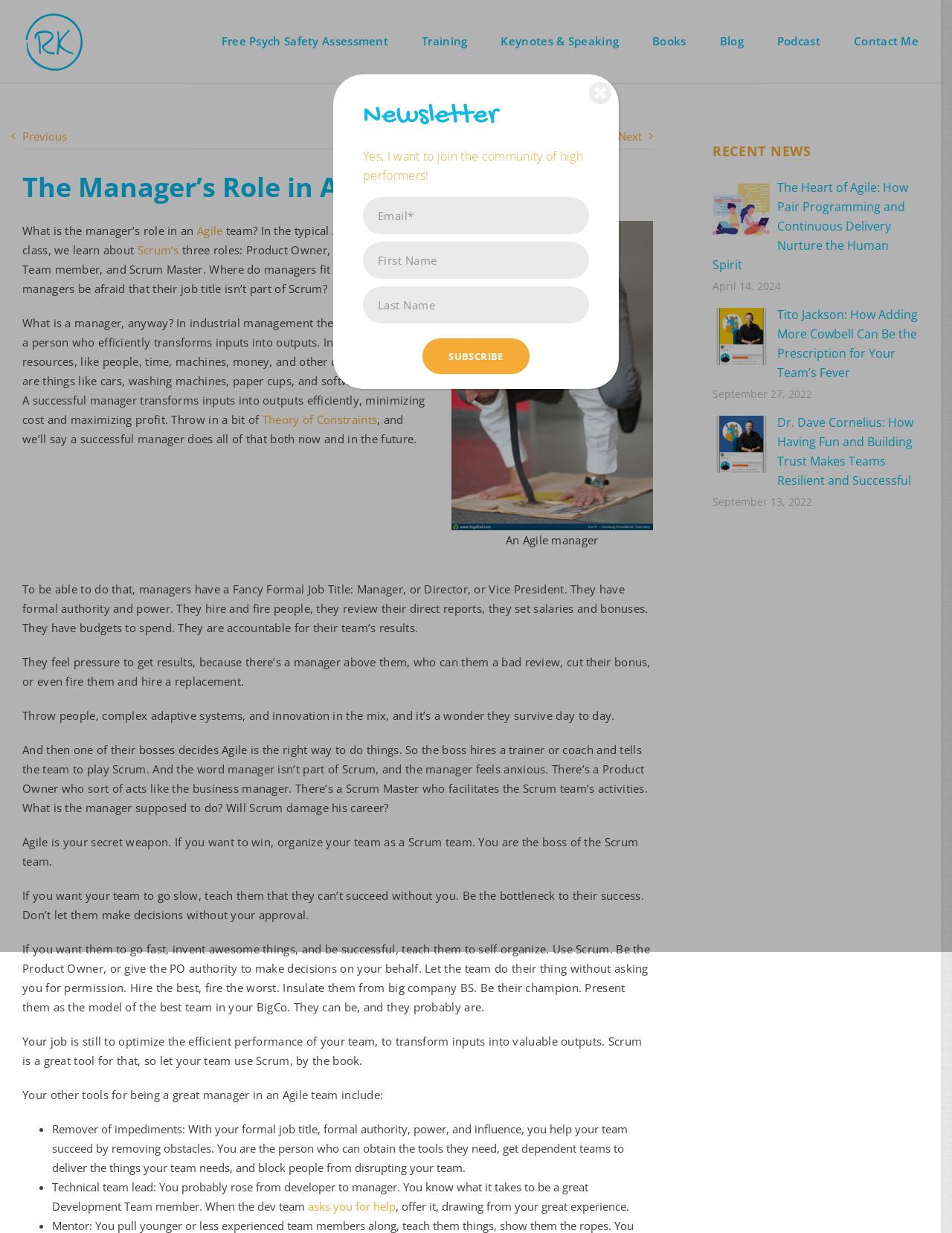Find the bounding box coordinates of the area to click in order to follow the instruction: "like this post".

None